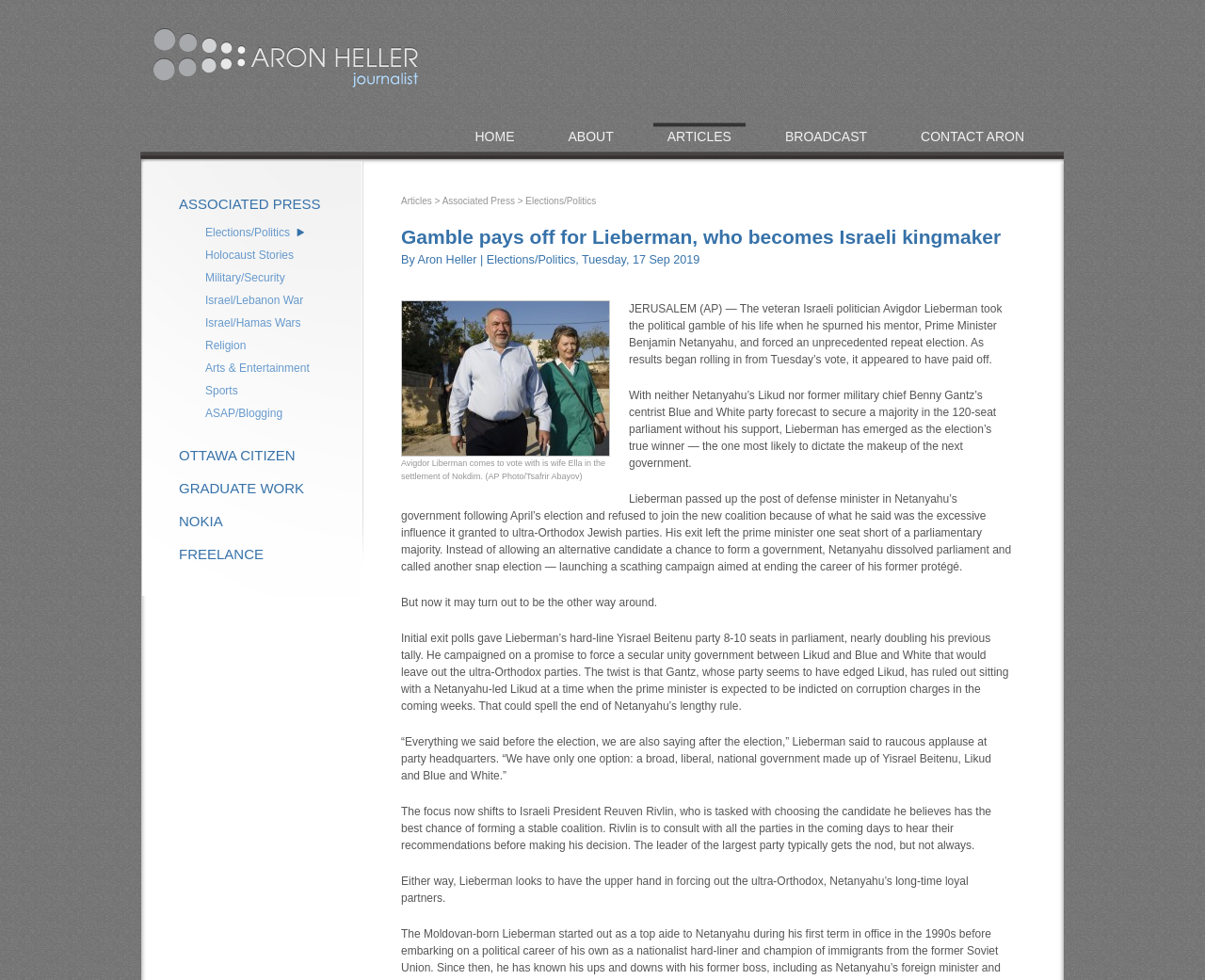Identify the bounding box coordinates for the element you need to click to achieve the following task: "Enter your name in the input field". The coordinates must be four float values ranging from 0 to 1, formatted as [left, top, right, bottom].

None